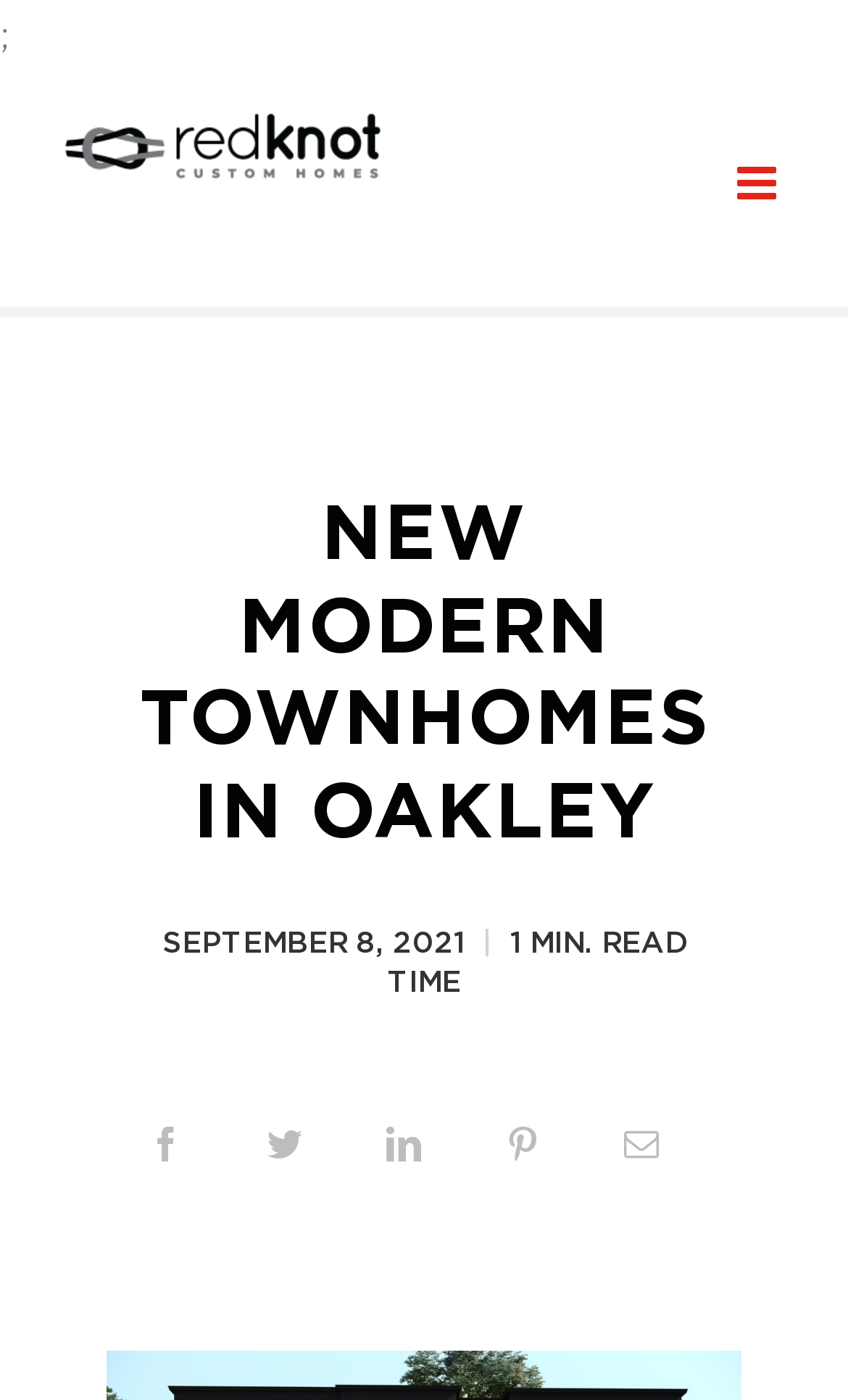Based on the image, provide a detailed response to the question:
What is the location of the townhomes?

The location of the townhomes can be determined by looking at the heading 'NEW MODERN TOWNHOMES IN OAKLEY', which explicitly mentions Oakley as the location.